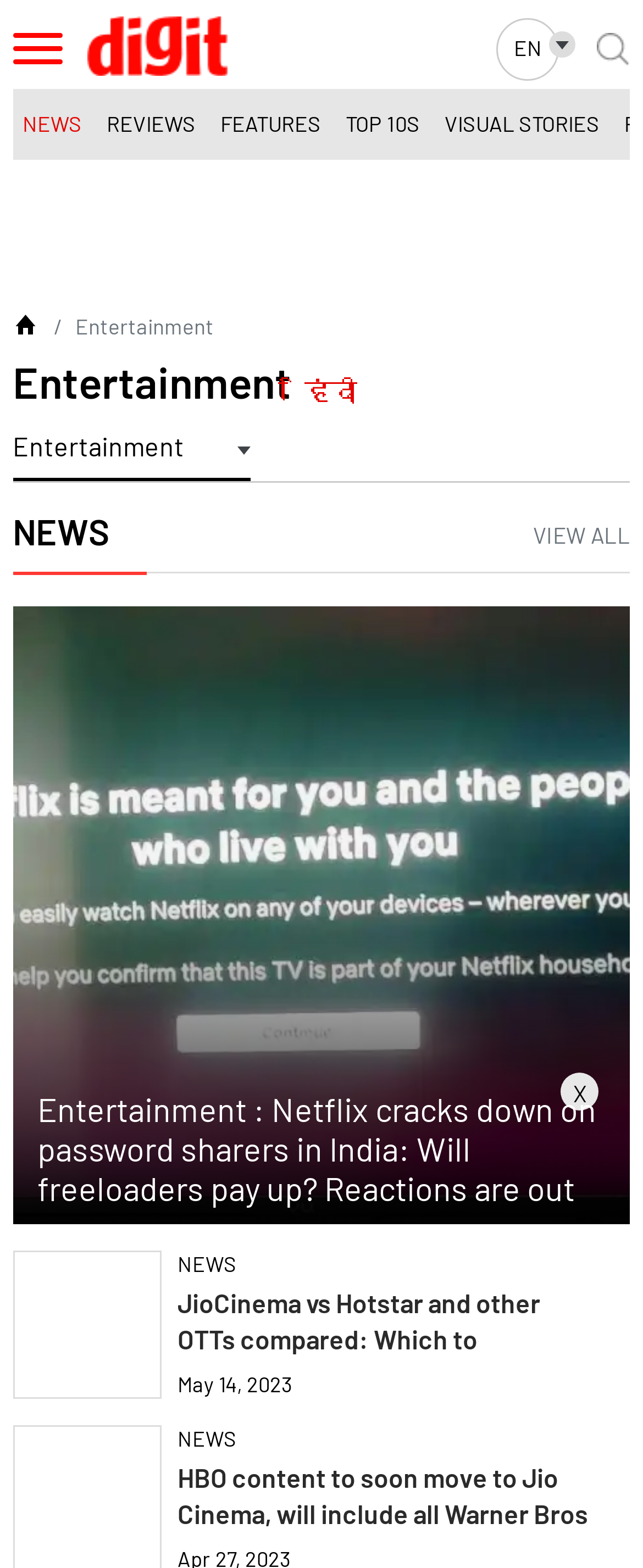Please determine the bounding box coordinates for the element that should be clicked to follow these instructions: "Switch to Hindi".

[0.474, 0.238, 0.556, 0.258]